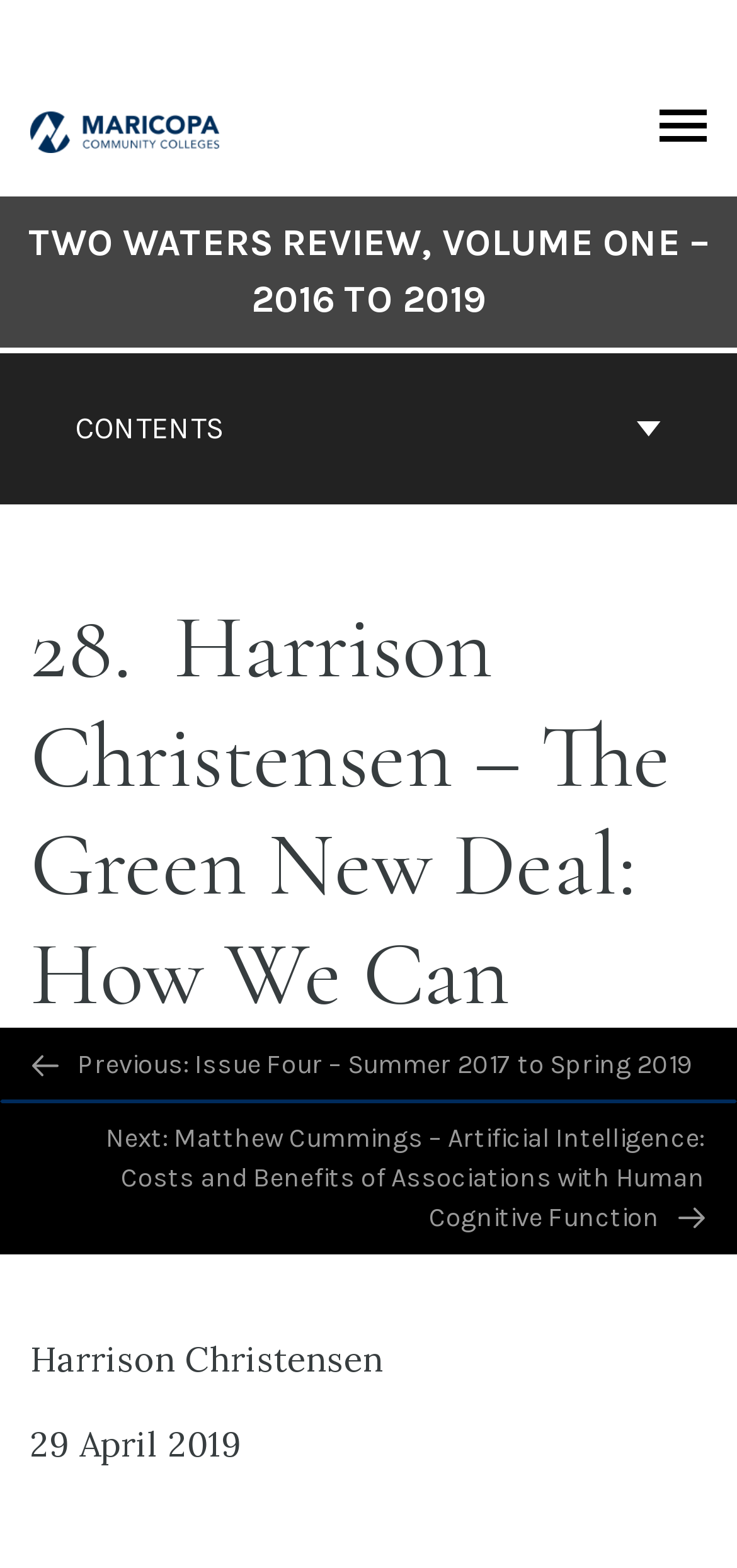What is the purpose of the 'BACK TO TOP' button?
Please answer the question as detailed as possible.

I determined the answer by looking at the button 'BACK TO TOP' located in the navigation section 'Previous/next navigation', which suggests that its purpose is to allow users to go back to the top of the page.